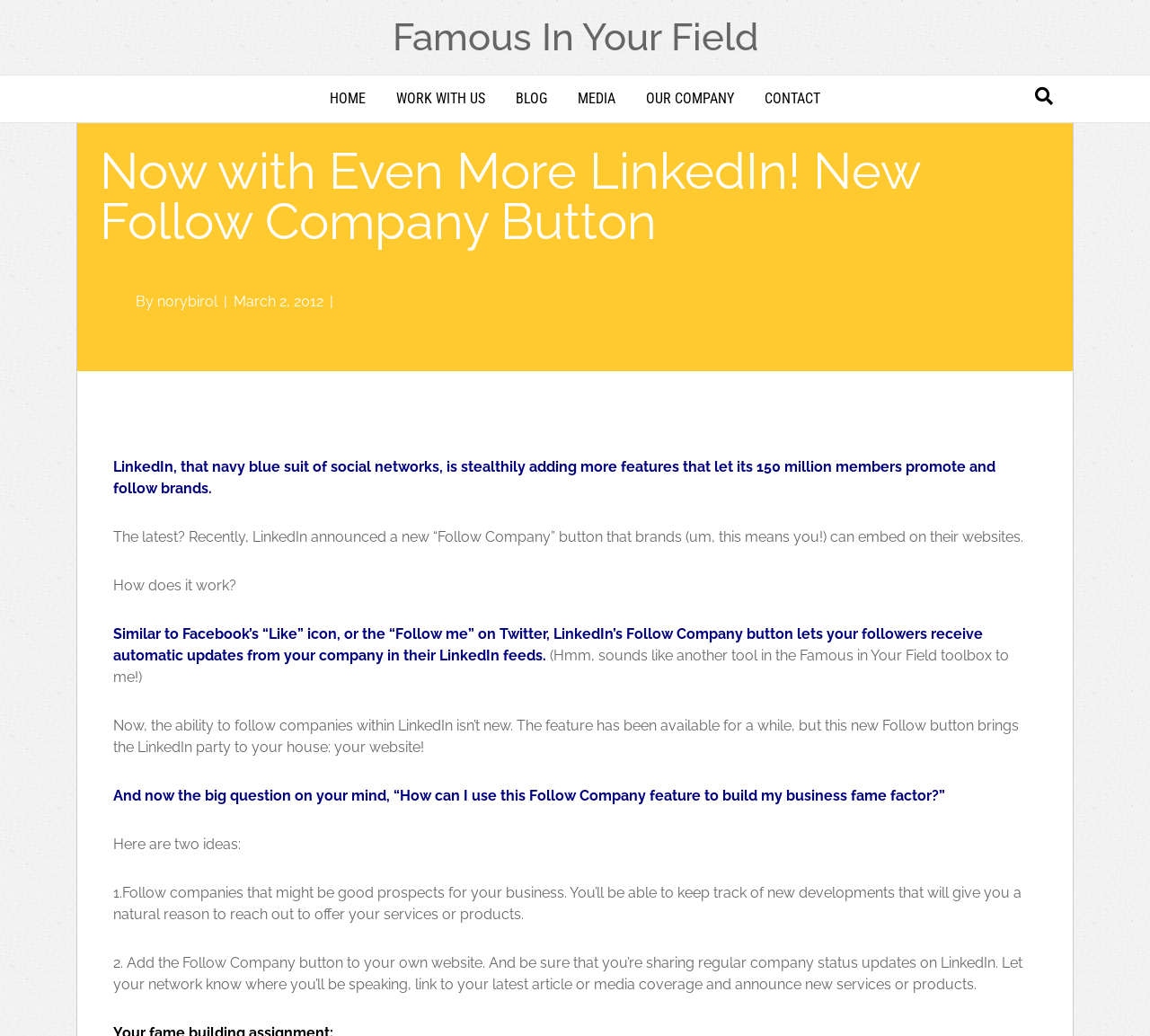Explain the webpage's design and content in an elaborate manner.

The webpage appears to be a blog post or article discussing the use of LinkedIn's "Follow Company" feature to build business fame. At the top of the page, there is a header menu with links to various sections of the website, including "HOME", "WORK WITH US", "BLOG", "MEDIA", "OUR COMPANY", and "CONTACT". 

Below the header menu, there is a search bar with a link to search the website. 

The main content of the page is divided into sections, with headings and paragraphs of text. The article begins with an introduction to LinkedIn's new "Follow Company" button, which allows brands to promote and follow other companies on the platform. 

The text explains how the feature works, comparing it to Facebook's "Like" icon and Twitter's "Follow me" button. It then poses the question, "How can I use this Follow Company feature to build my business fame factor?" and provides two ideas for doing so. 

The first idea is to follow companies that might be good prospects for one's business, allowing users to keep track of new developments and reach out to offer services or products. The second idea is to add the Follow Company button to one's own website and share regular company status updates on LinkedIn, such as announcements of new services or products, or links to articles or media coverage.